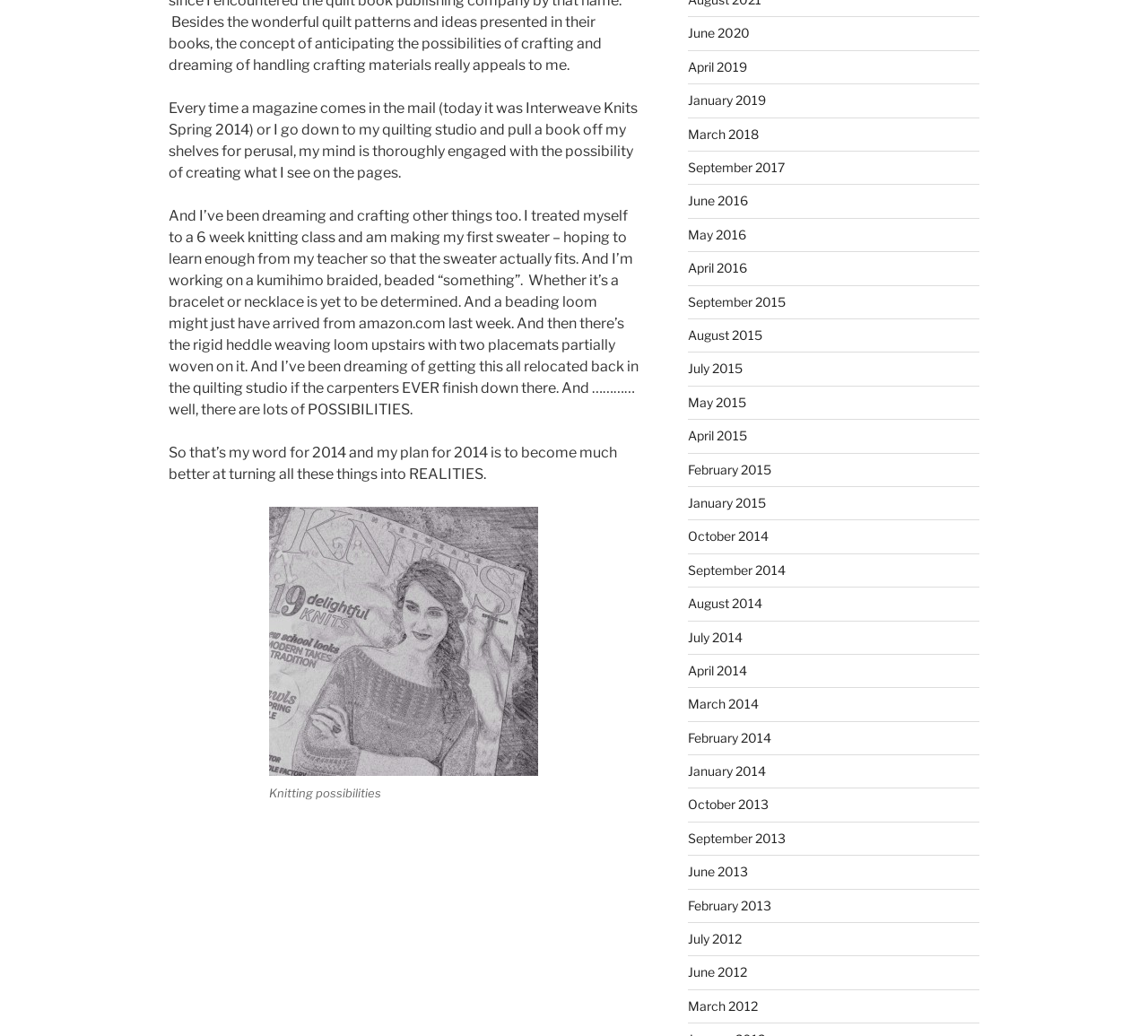What is the caption of the image?
Answer the question using a single word or phrase, according to the image.

Knitting possibilities